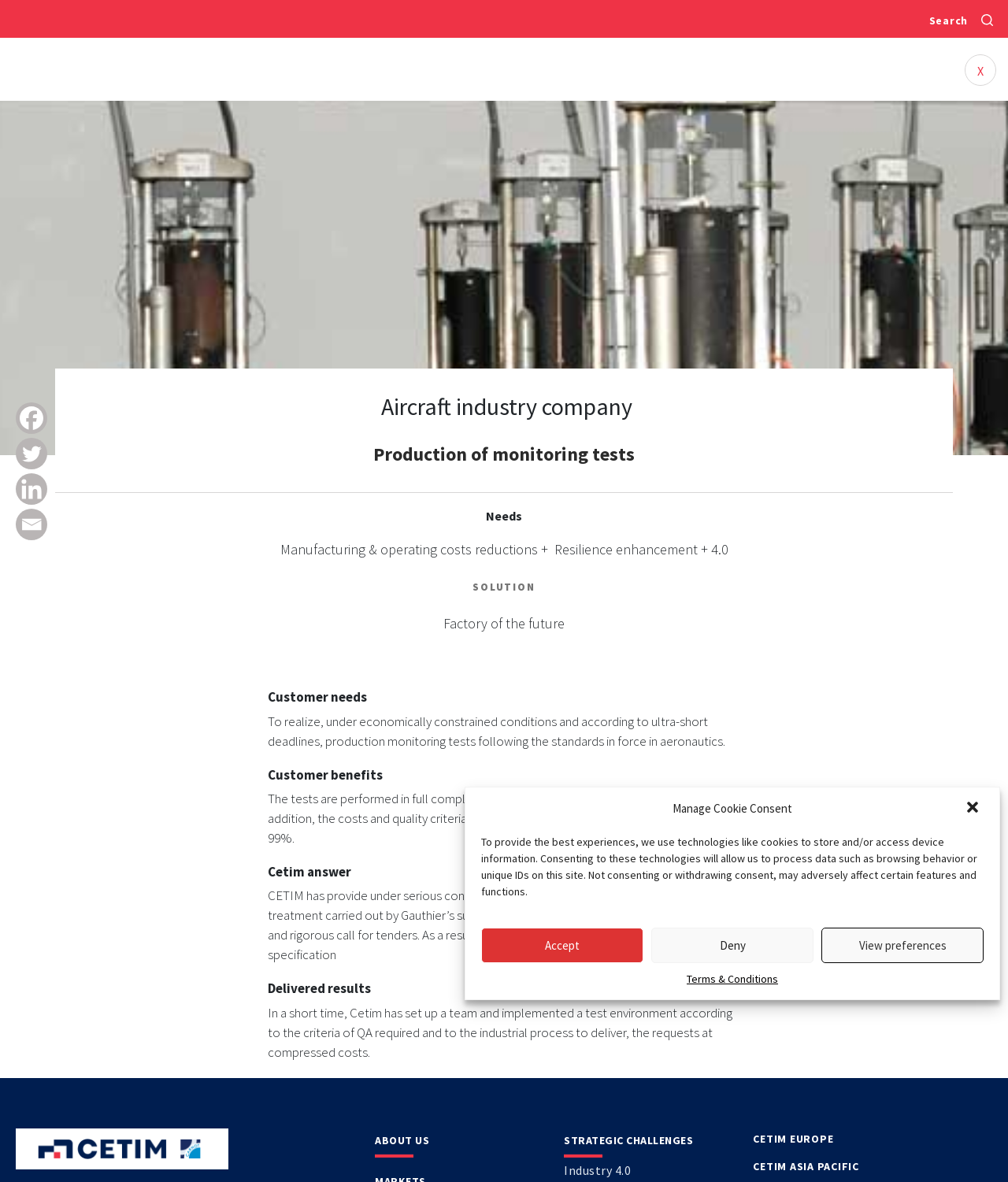Locate the UI element that matches the description About us in the webpage screenshot. Return the bounding box coordinates in the format (top-left x, top-left y, bottom-right x, bottom-right y), with values ranging from 0 to 1.

[0.372, 0.959, 0.552, 0.979]